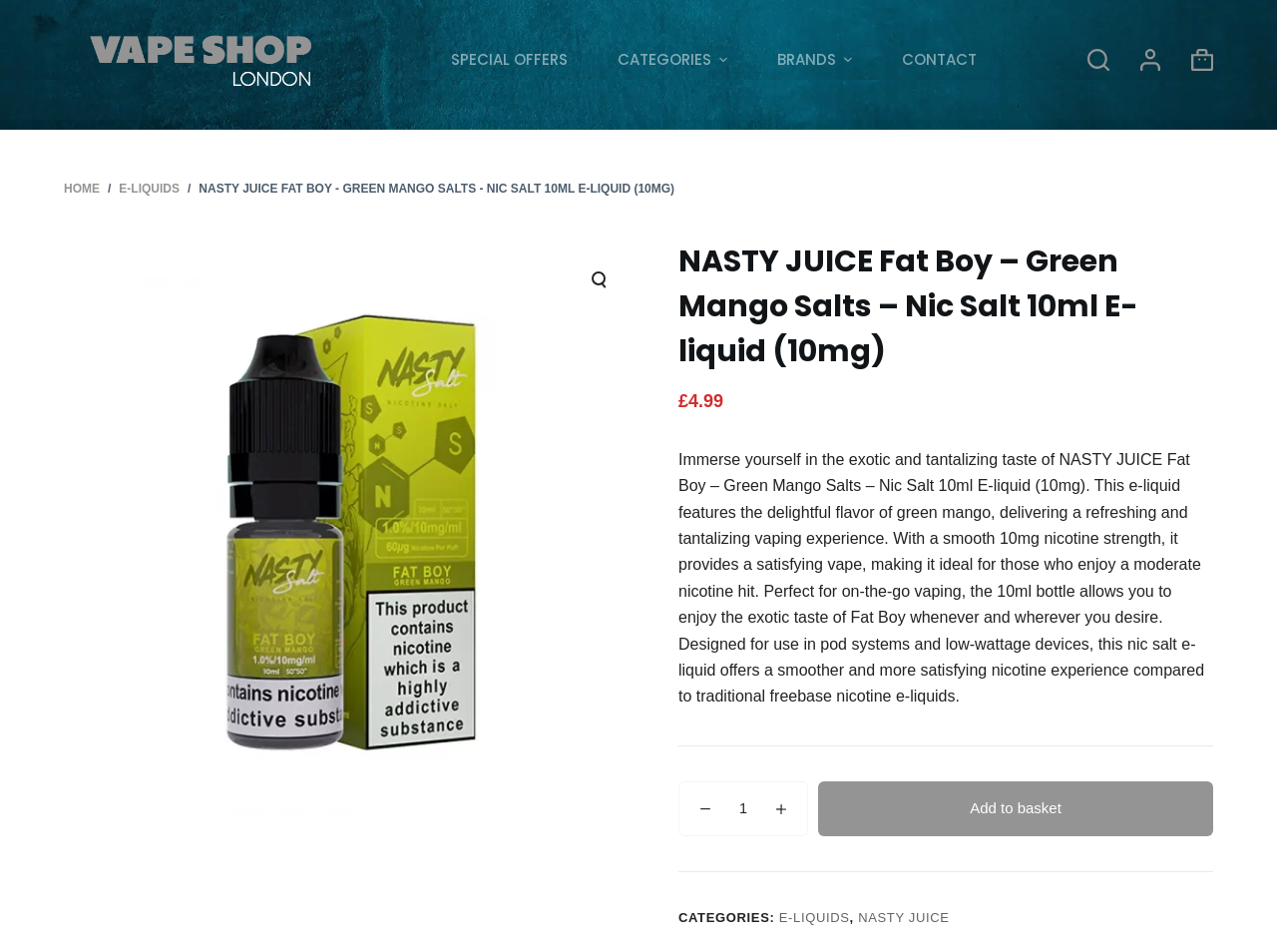Utilize the details in the image to thoroughly answer the following question: What is the minimum quantity of the e-liquid that can be purchased?

I found the answer by looking at the product quantity spin button, which has a minimum value of 1.